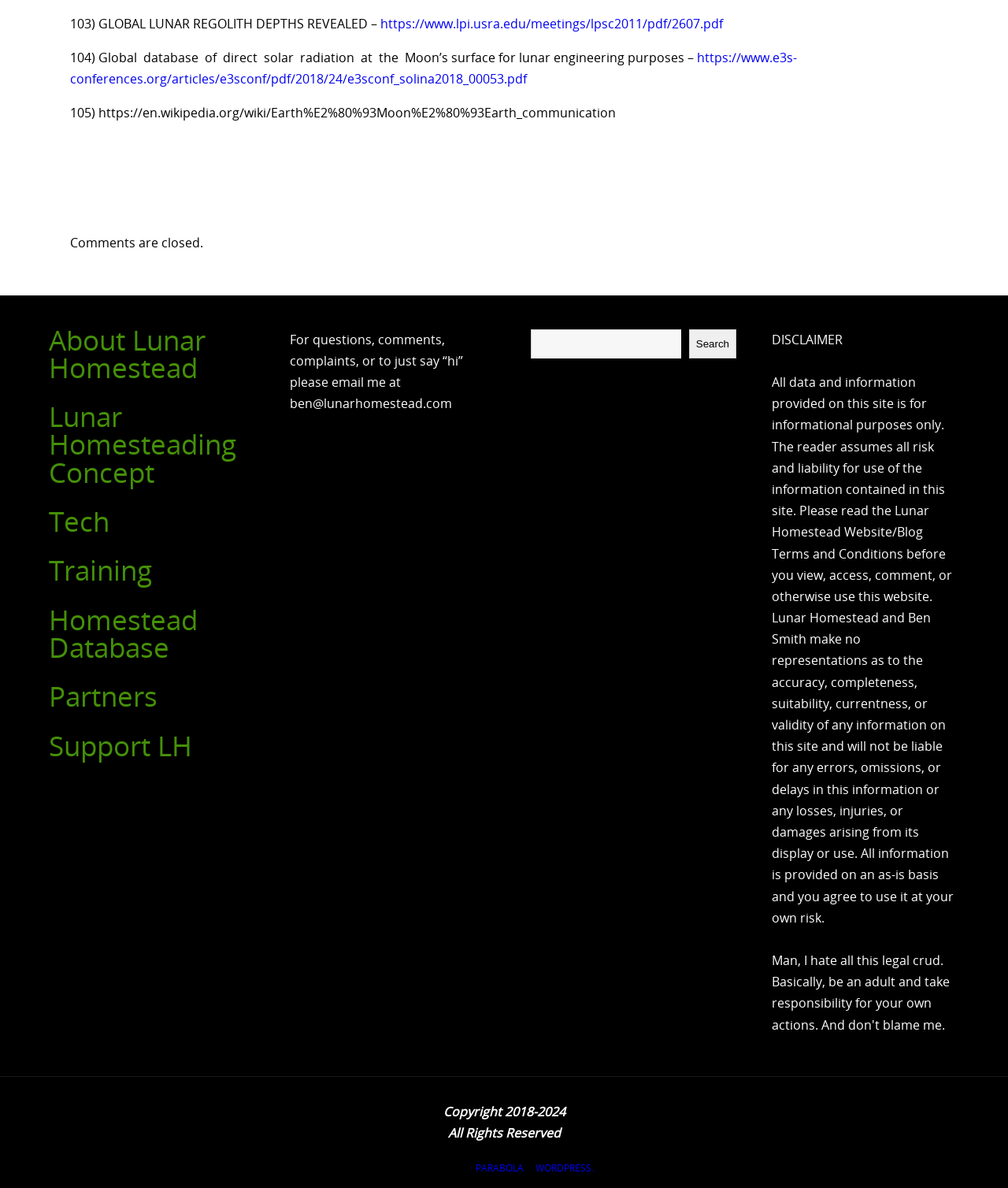Provide a brief response to the question below using a single word or phrase: 
What is the copyright year range?

2018-2024